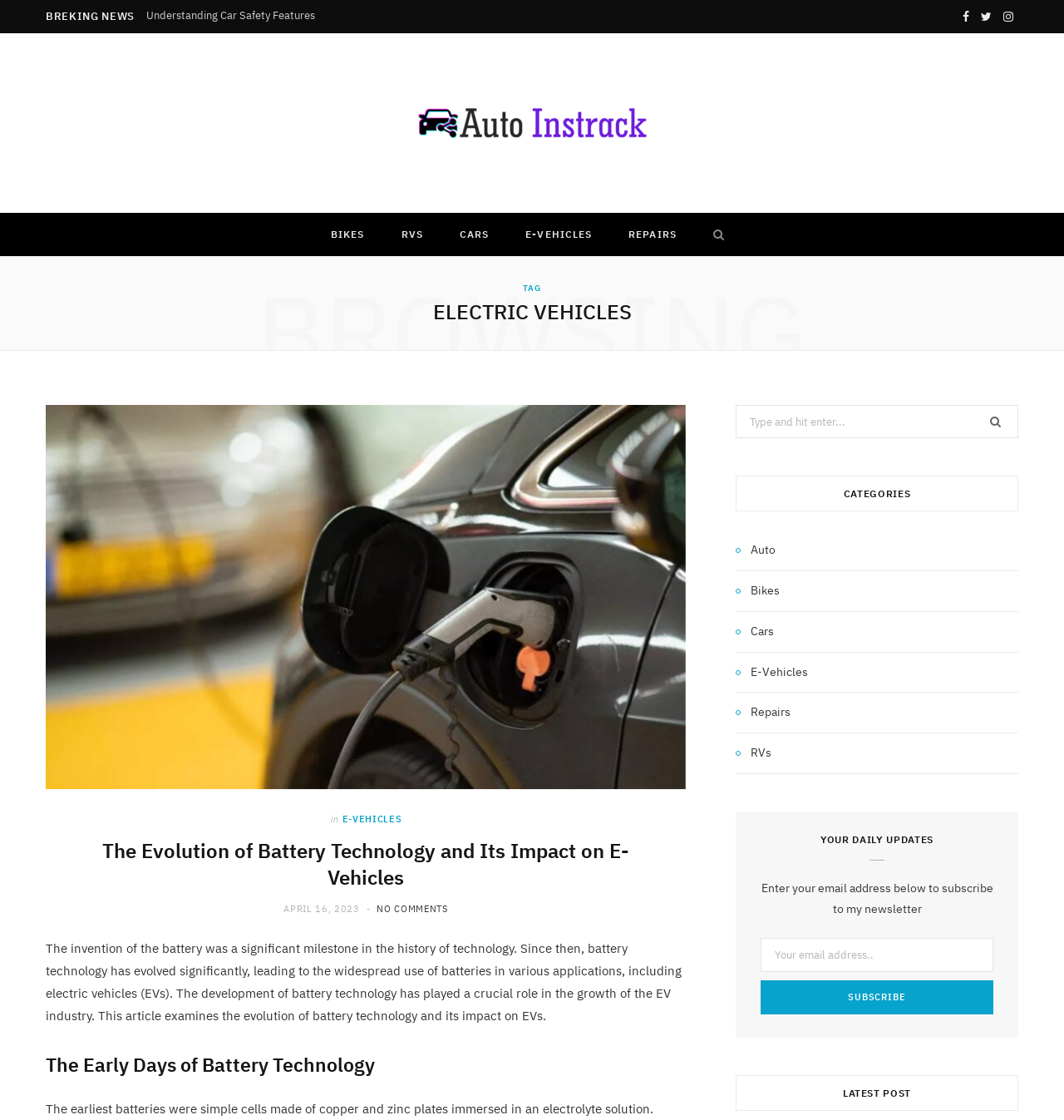Determine the bounding box coordinates of the section I need to click to execute the following instruction: "Search for something". Provide the coordinates as four float numbers between 0 and 1, i.e., [left, top, right, bottom].

[0.691, 0.362, 0.957, 0.391]